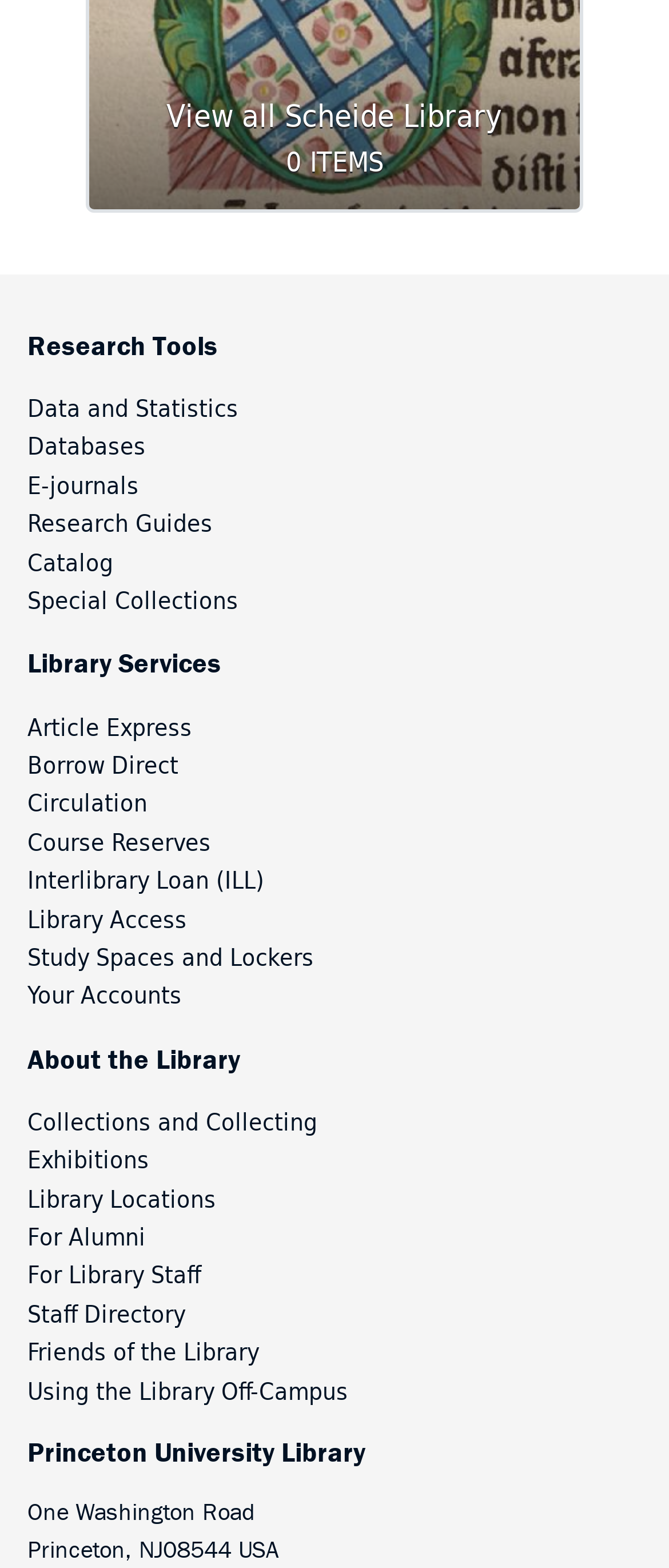Given the description of a UI element: "Fashion", identify the bounding box coordinates of the matching element in the webpage screenshot.

None